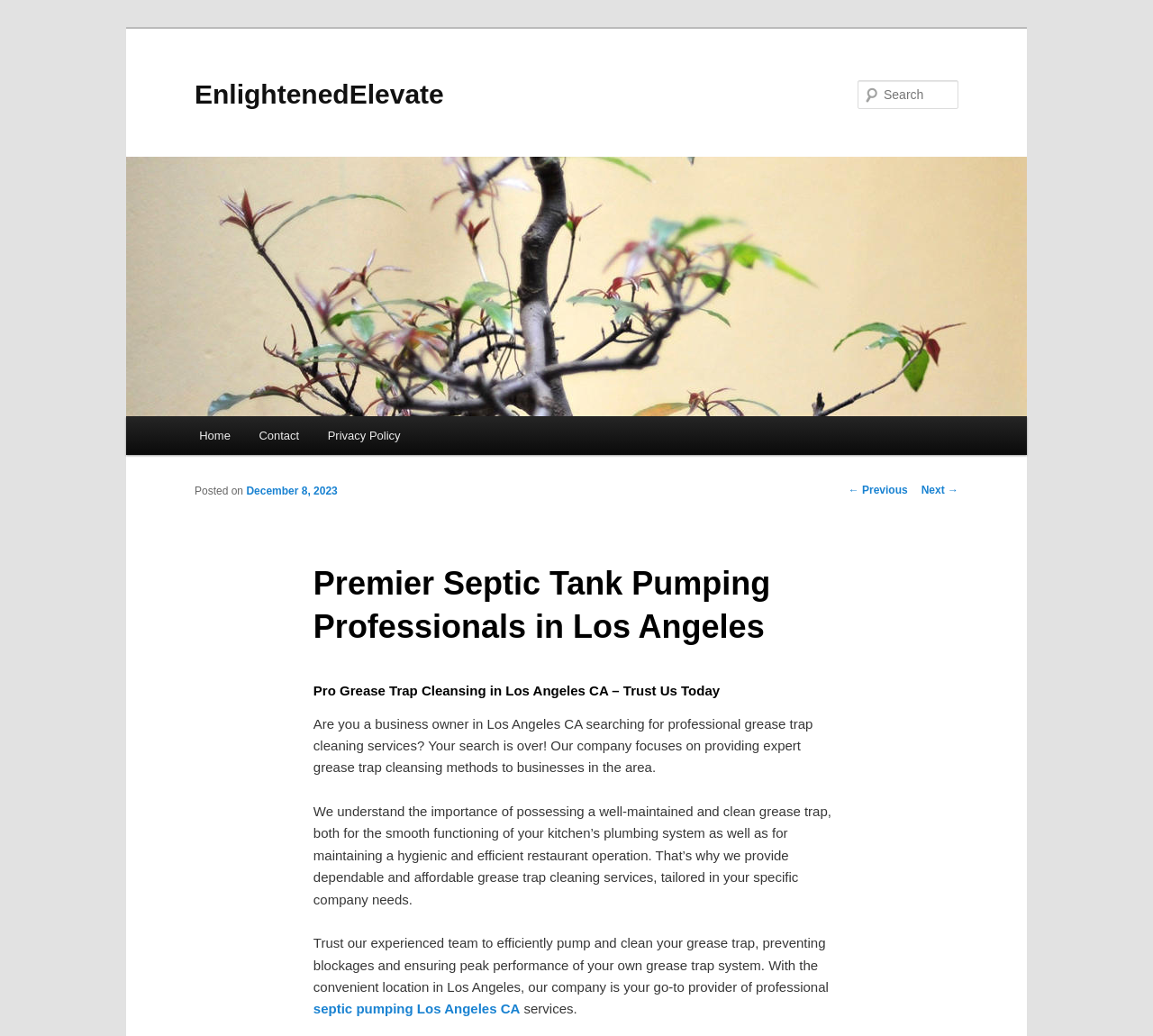Identify the bounding box for the described UI element. Provide the coordinates in (top-left x, top-left y, bottom-right x, bottom-right y) format with values ranging from 0 to 1: parent_node: Search name="s" placeholder="Search"

[0.744, 0.077, 0.831, 0.105]